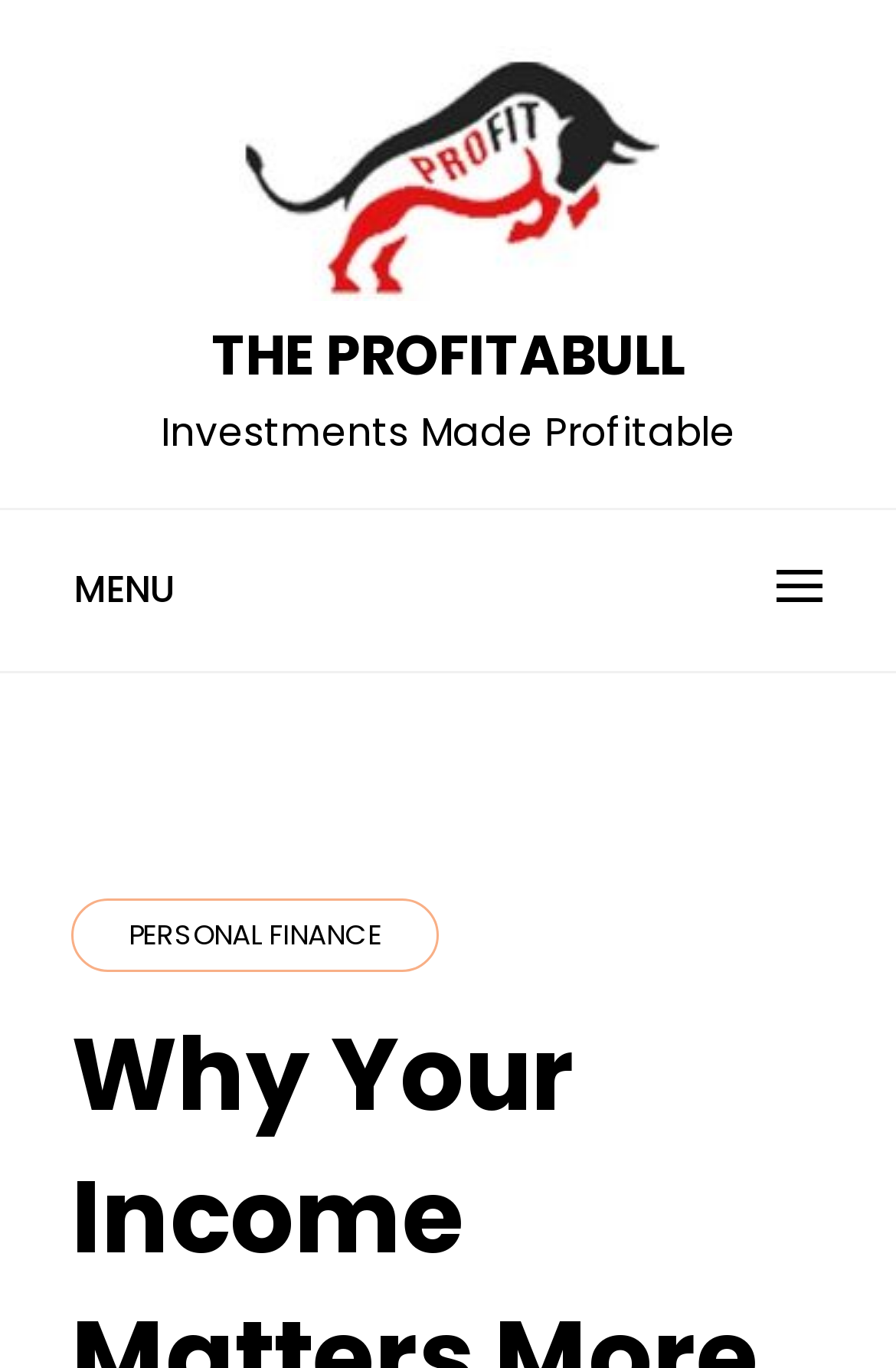Using the provided element description: "Search", identify the bounding box coordinates. The coordinates should be four floats between 0 and 1 in the order [left, top, right, bottom].

None